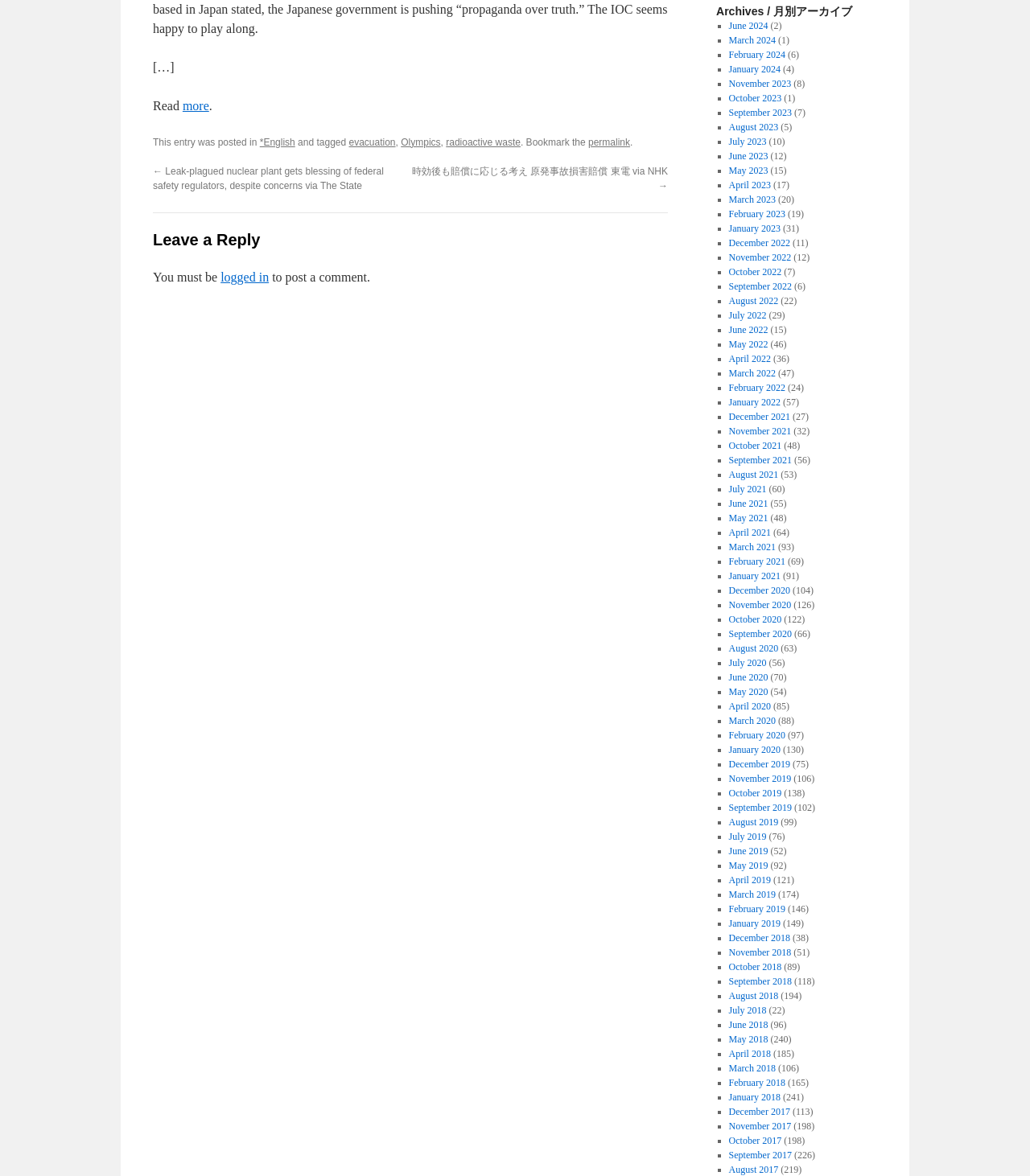Identify the bounding box coordinates of the area you need to click to perform the following instruction: "Leave a reply".

[0.148, 0.193, 0.648, 0.215]